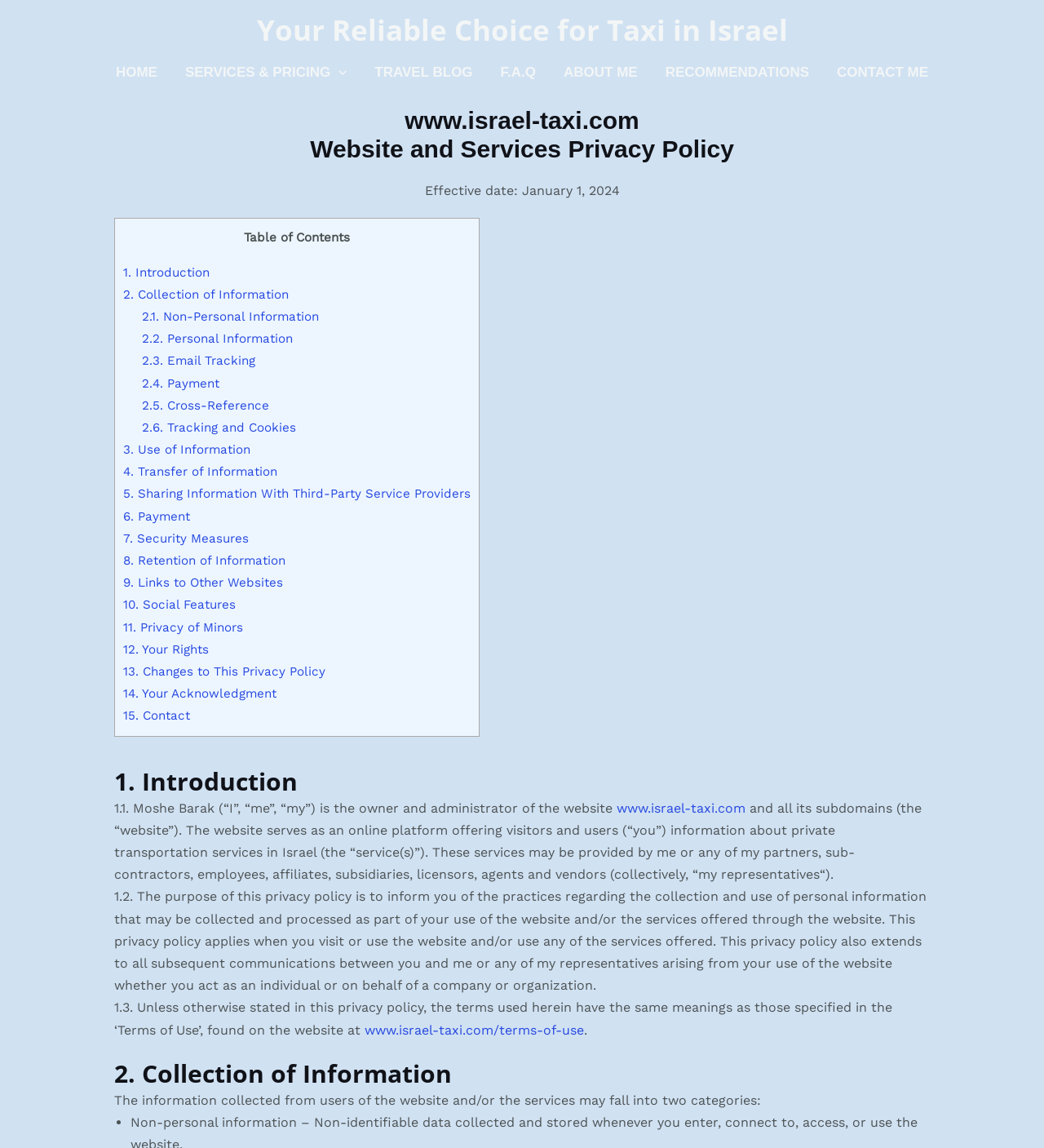Locate the bounding box coordinates of the element that needs to be clicked to carry out the instruction: "Read 'Table of Contents'". The coordinates should be given as four float numbers ranging from 0 to 1, i.e., [left, top, right, bottom].

[0.234, 0.201, 0.335, 0.213]